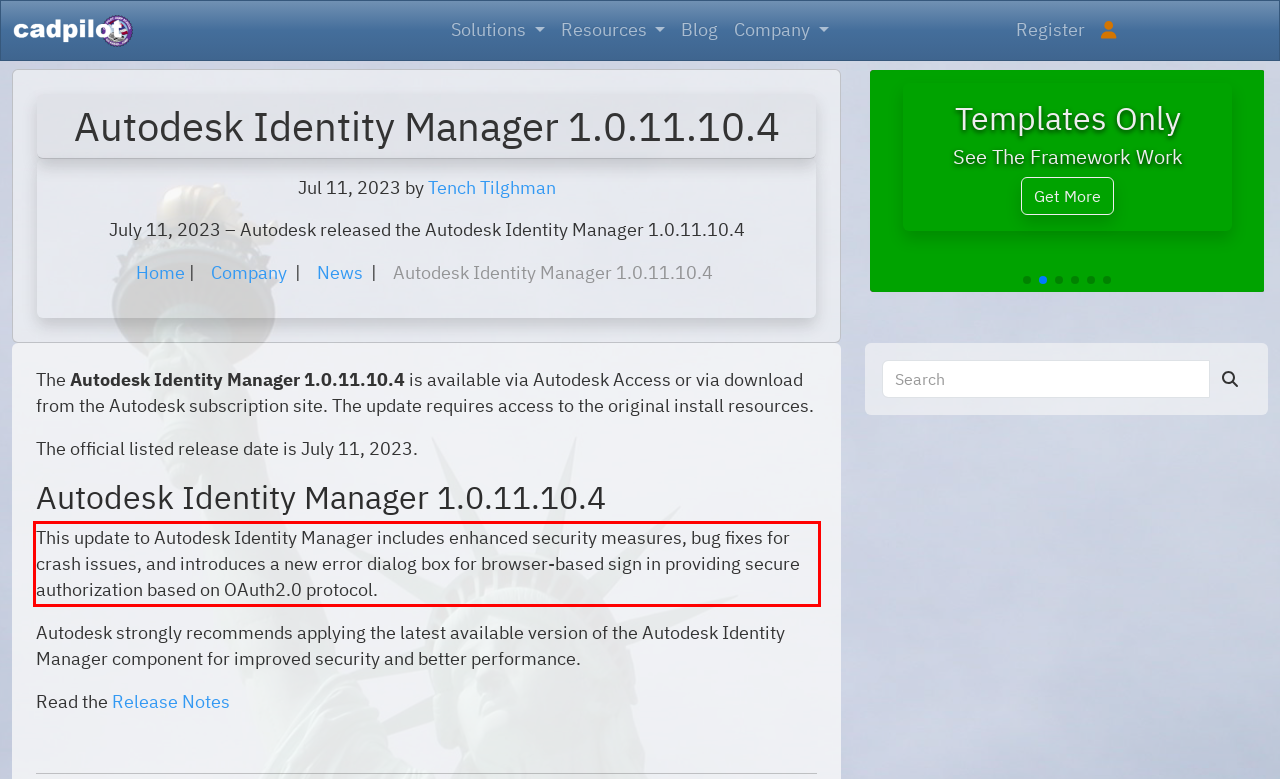You are presented with a screenshot containing a red rectangle. Extract the text found inside this red bounding box.

This update to Autodesk Identity Manager includes enhanced security measures, bug fixes for crash issues, and introduces a new error dialog box for browser-based sign in providing secure authorization based on OAuth2.0 protocol.